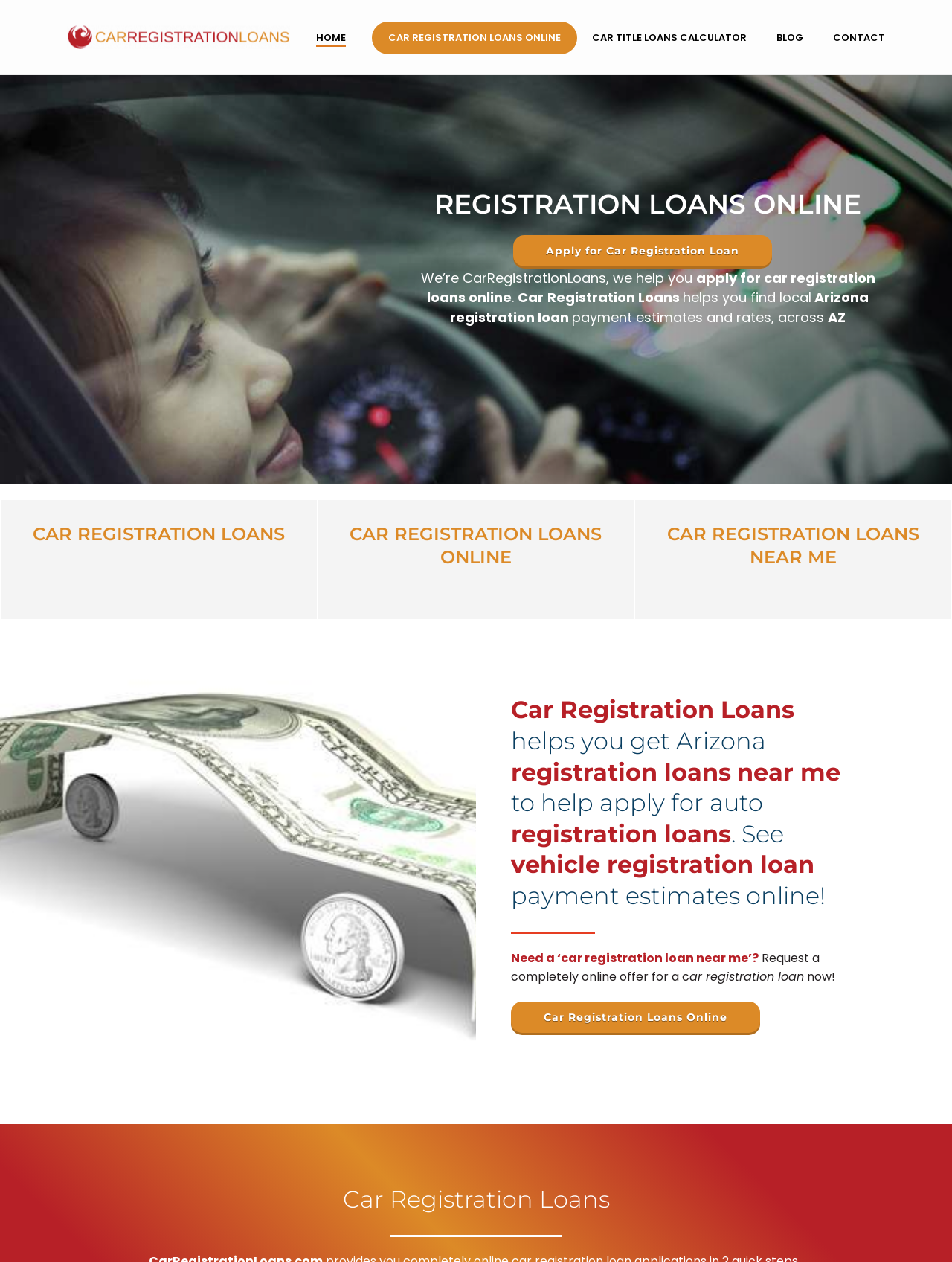Identify the bounding box of the UI element that matches this description: "Car Registration Loans".

[0.537, 0.551, 0.834, 0.574]